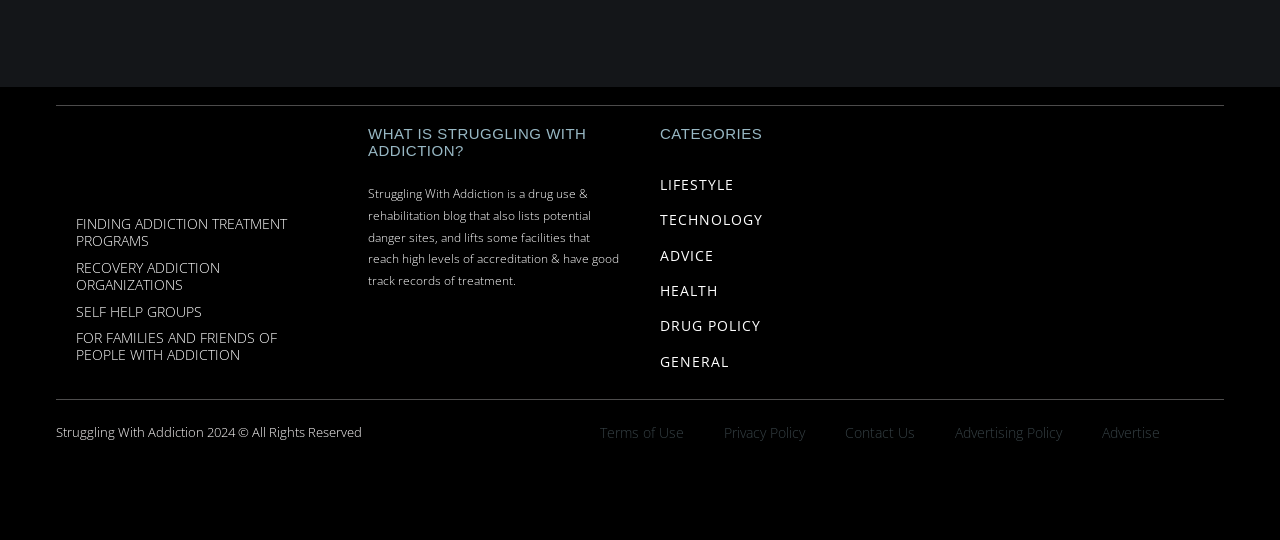Use a single word or phrase to respond to the question:
How many links are there in the footer section?

5